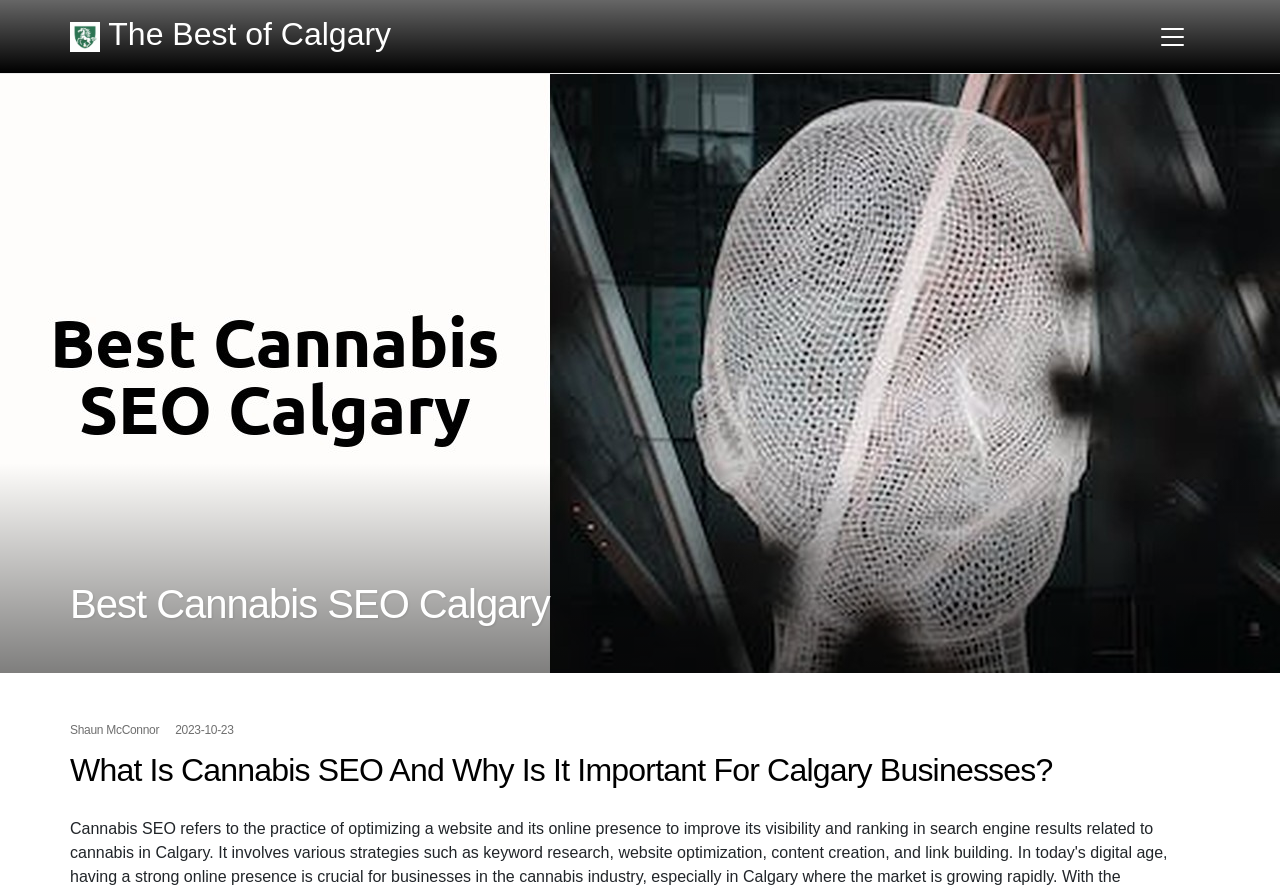Generate a comprehensive caption for the webpage you are viewing.

The webpage is about cannabis SEO in Calgary, with a focus on boosting online visibility for cannabis businesses in the city. At the top-left corner, there is a layout table containing a link to "The Best of Calgary" accompanied by a small image. 

Below this, a prominent heading reads "Best Cannabis SEO Calgary". 

Further down, the author's name, "Shaun McConnor", is displayed, followed by the date "2023-10-23" to the right. 

The main content of the webpage begins with a heading that asks "What Is Cannabis SEO And Why Is It Important For Calgary Businesses?", which takes up a significant portion of the page.